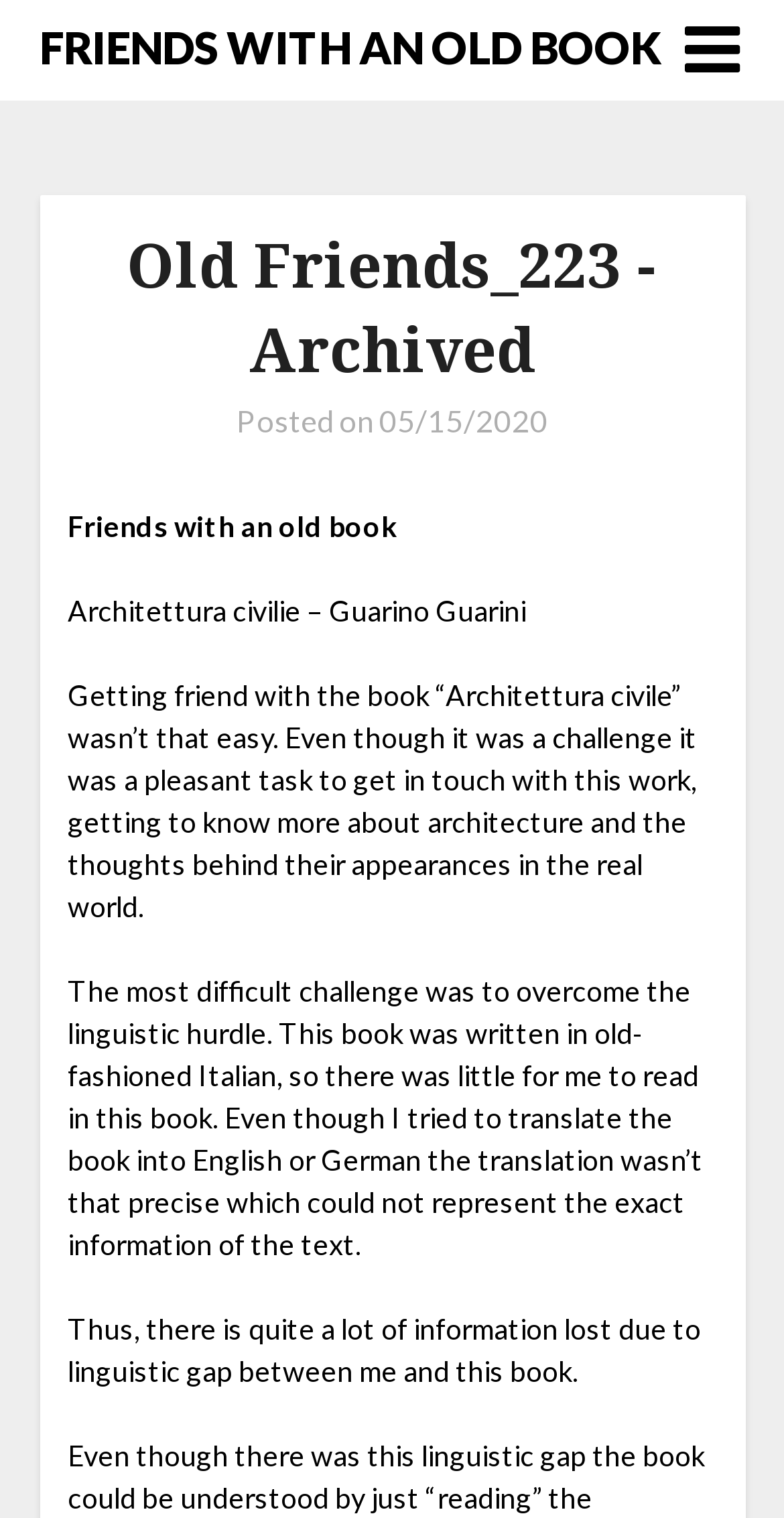What was the challenge in reading the book?
Please utilize the information in the image to give a detailed response to the question.

The challenge in reading the book was the linguistic hurdle, as mentioned in the third paragraph of the text, where it says 'The most difficult challenge was to overcome the linguistic hurdle'.